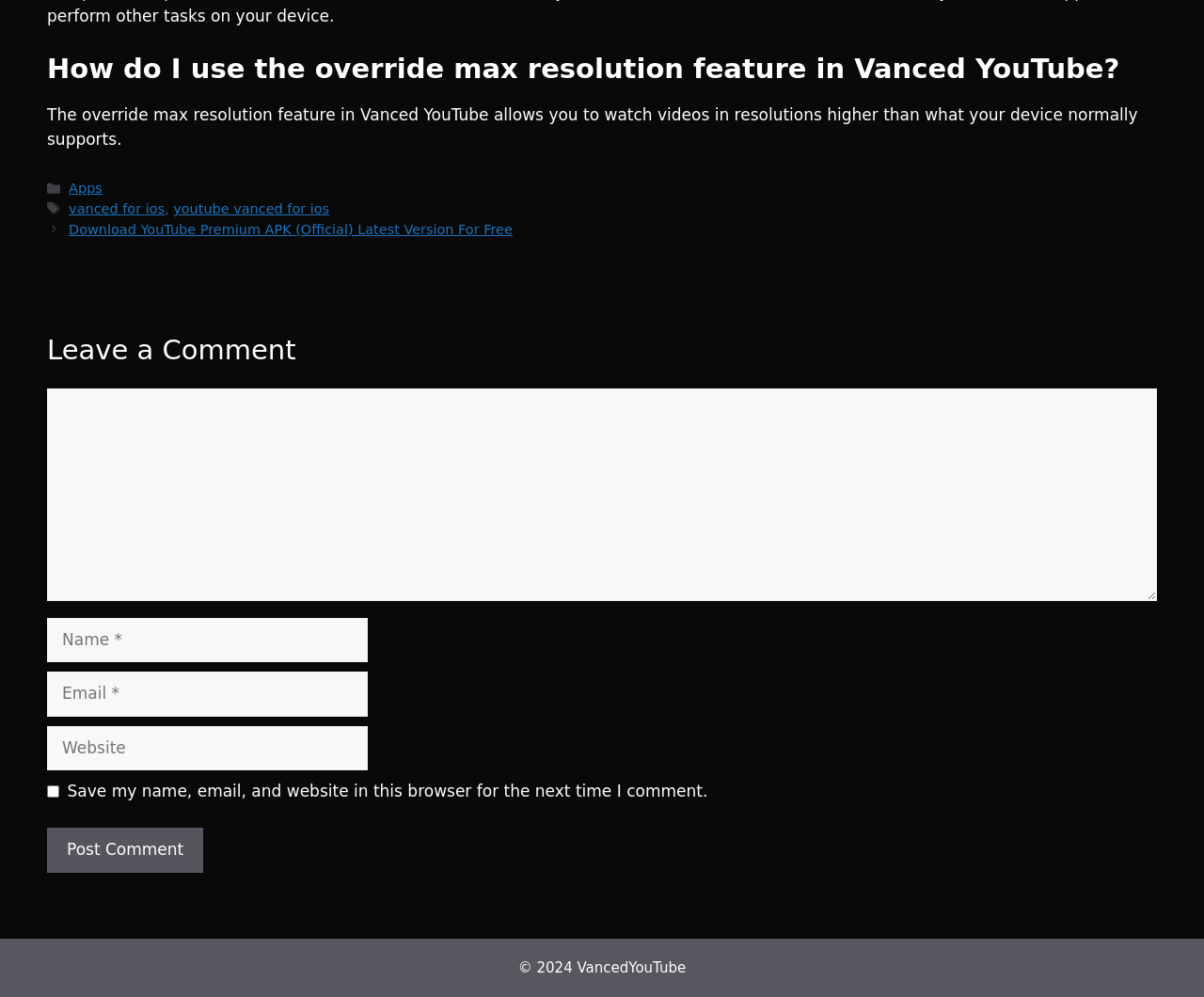Pinpoint the bounding box coordinates for the area that should be clicked to perform the following instruction: "Click the 'Posts' navigation".

[0.039, 0.22, 0.961, 0.241]